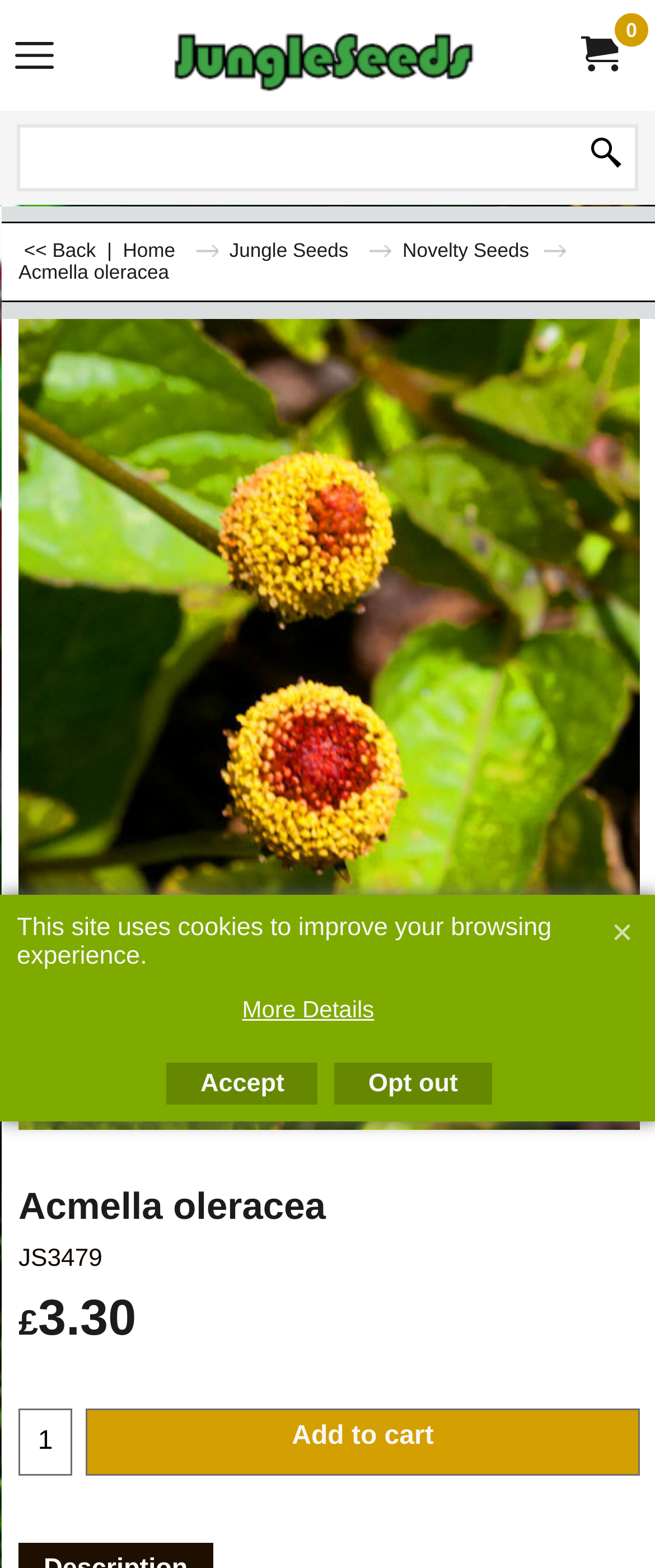Provide a thorough description of the webpage you see.

This webpage appears to be a product page for the "Toothache Plant" with approximately 50 seeds. At the top left corner, there is a menu link accompanied by a small image. Next to it, there is a search box that spans almost the entire width of the page. On the top right corner, there are two links: one with a cart icon and another with a "0" symbol.

Below the search box, there is a navigation bar with links to "Home", "Jungle Seeds", and "Novelty Seeds". Following the navigation bar, there is a heading that reads "Acmella oleracea" and a link with the same text. Below this heading, there is a large image of the product, which takes up most of the page's width.

On the right side of the image, there is a link to the product details, and below it, there is a table with a single row containing a textbox and an "Add to cart" button. Above the image, there is a price displayed as "£3.30". 

At the bottom of the page, there is a message about the site using cookies to improve the browsing experience. Next to it, there are two buttons: "Accept" and "Opt out". On the bottom right corner, there is a link to "More Details" and a button with a trash can icon.